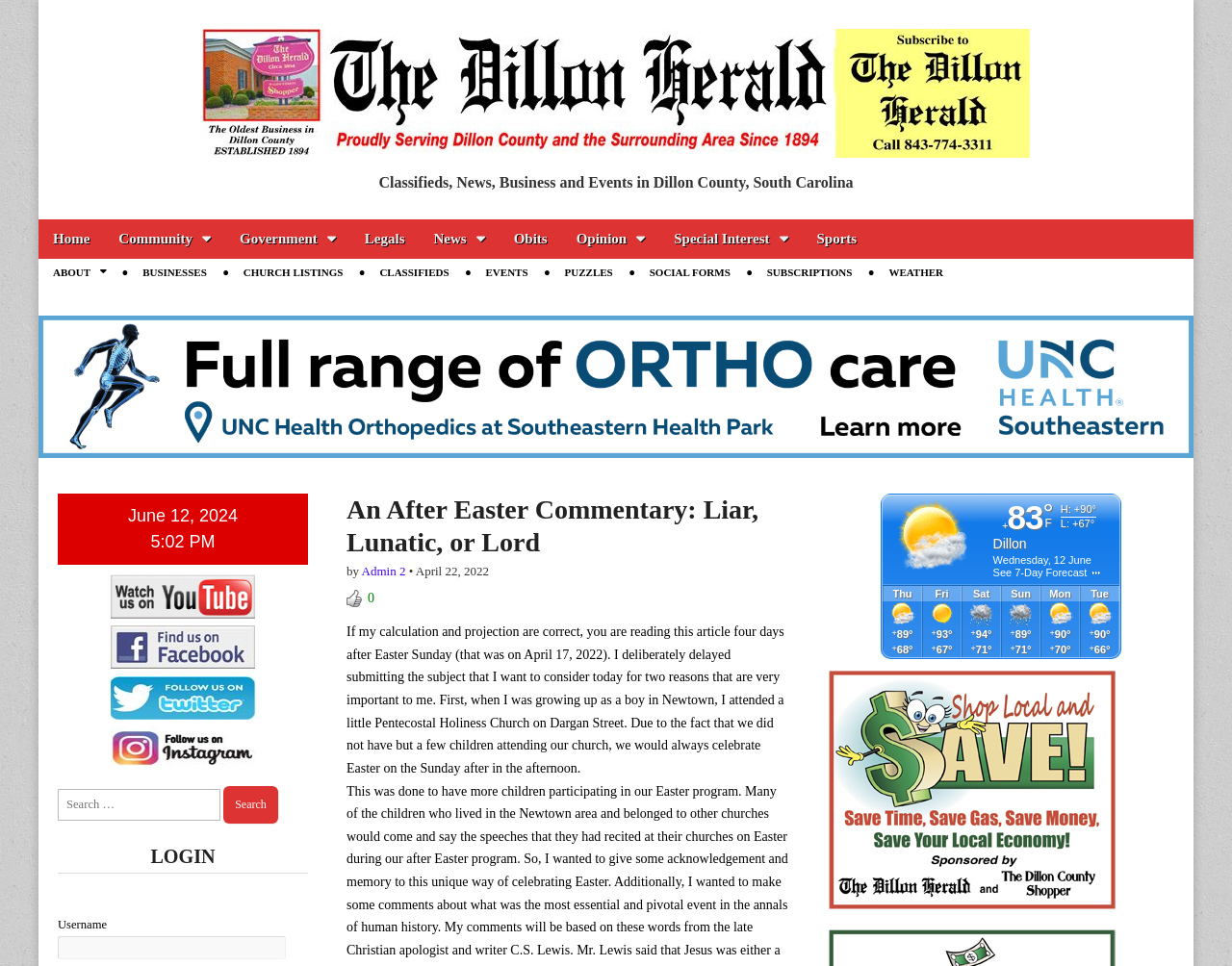Given the element description, predict the bounding box coordinates in the format (top-left x, top-left y, bottom-right x, bottom-right y), using floating point numbers between 0 and 1: Log In

None